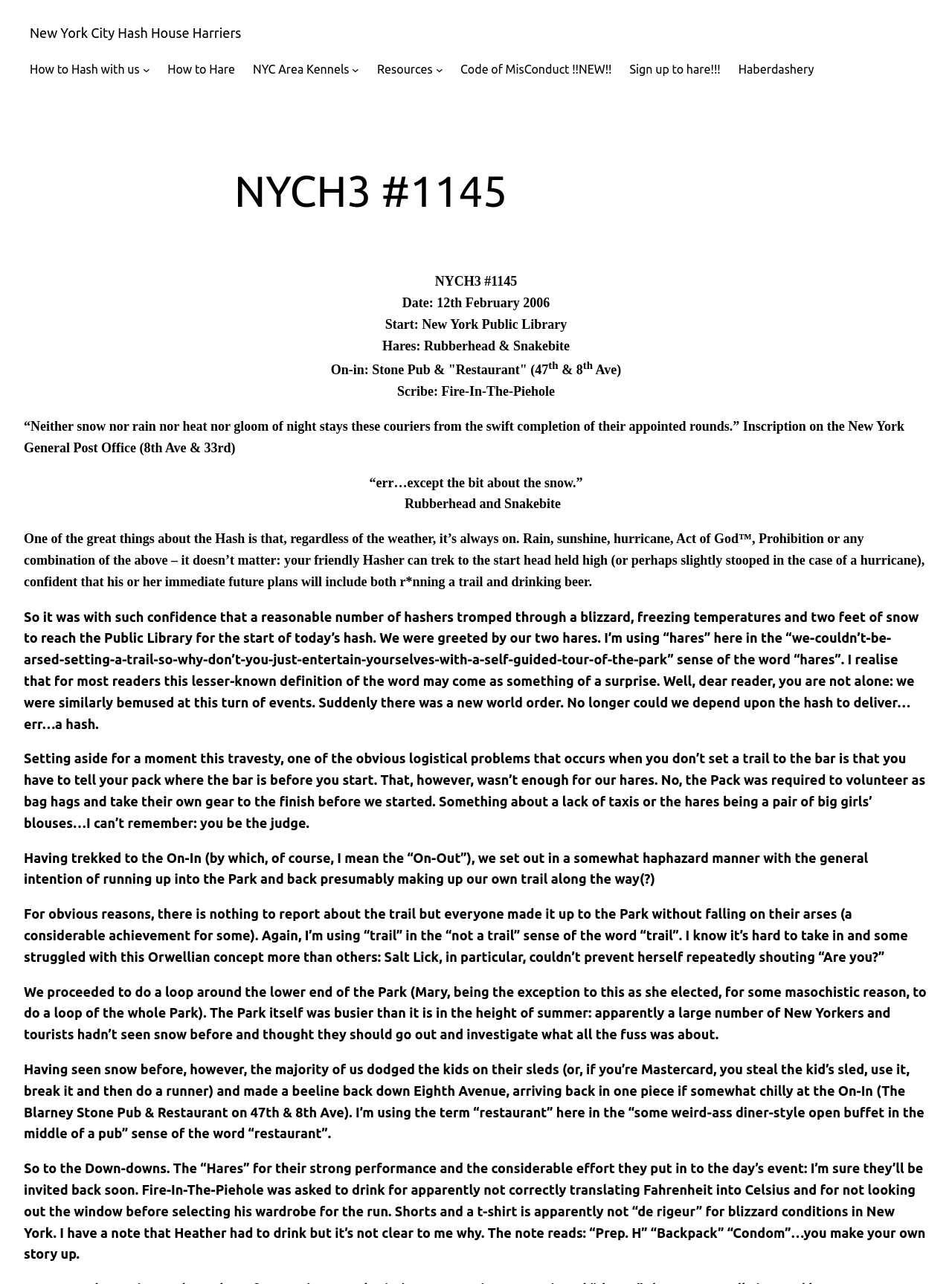Please determine the bounding box coordinates of the element to click in order to execute the following instruction: "Click on 'NYC Area Kennels'". The coordinates should be four float numbers between 0 and 1, specified as [left, top, right, bottom].

[0.266, 0.047, 0.367, 0.062]